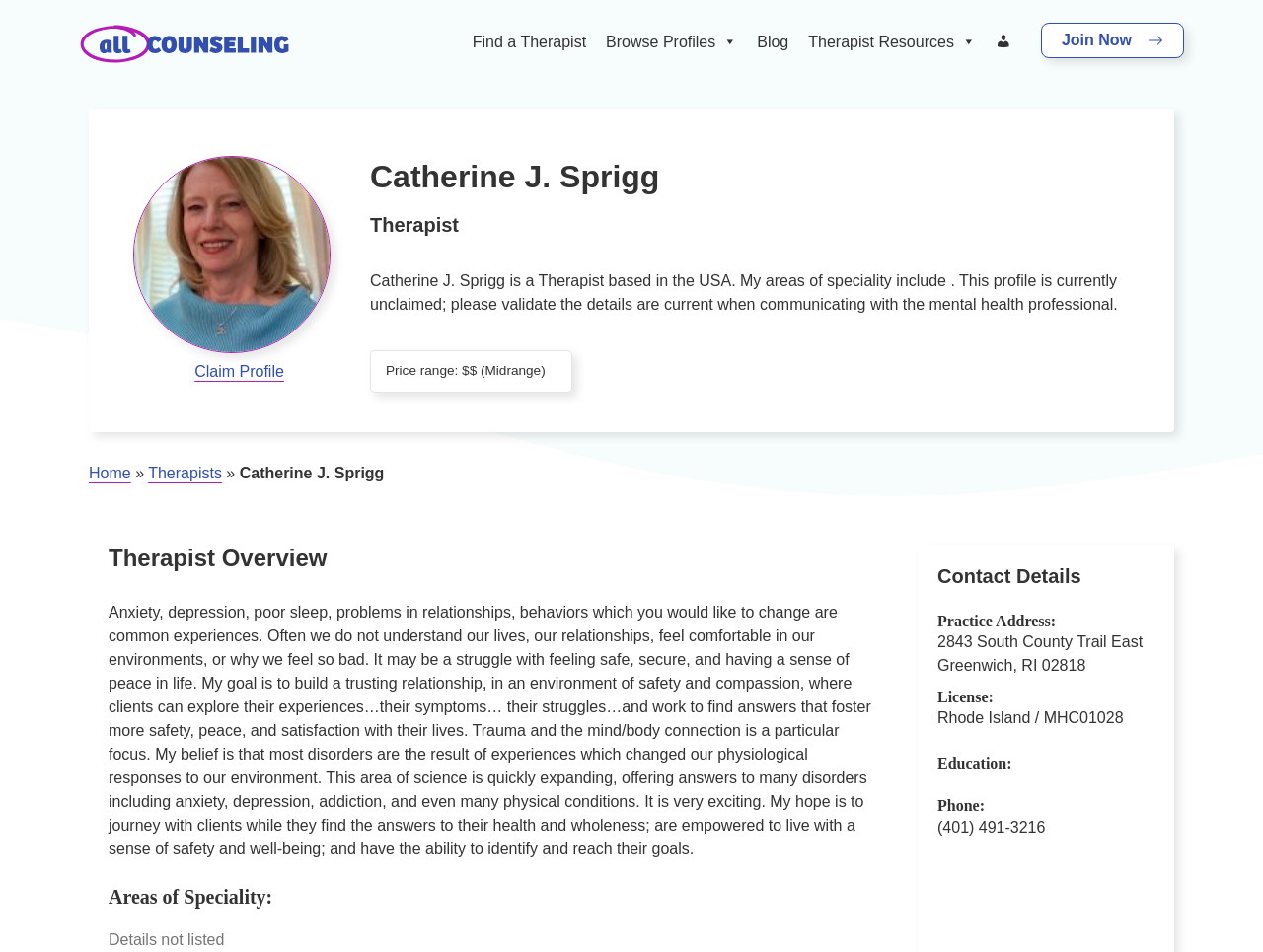Give a detailed overview of the webpage's appearance and contents.

This webpage is a therapist's profile page for Catherine J. Sprigg. At the top, there is a banner with a link to "All Counseling" and an image associated with it. Below the banner, there is a navigation menu with links to "Find a Therapist", "Browse Profiles", "Blog", "Therapist Resources", and "My Account". 

To the right of the navigation menu, there is a profile picture of Catherine J. Sprigg. Below the profile picture, there is a heading with her name, followed by a brief description of her as a therapist. 

Further down, there is a section with a heading "Therapist Overview" that provides a detailed description of her approach to therapy, including her focus on trauma and the mind/body connection. 

Below the overview section, there are sections for "Areas of Speciality" and "Contact Details", which include her practice address, license, education, and phone number.